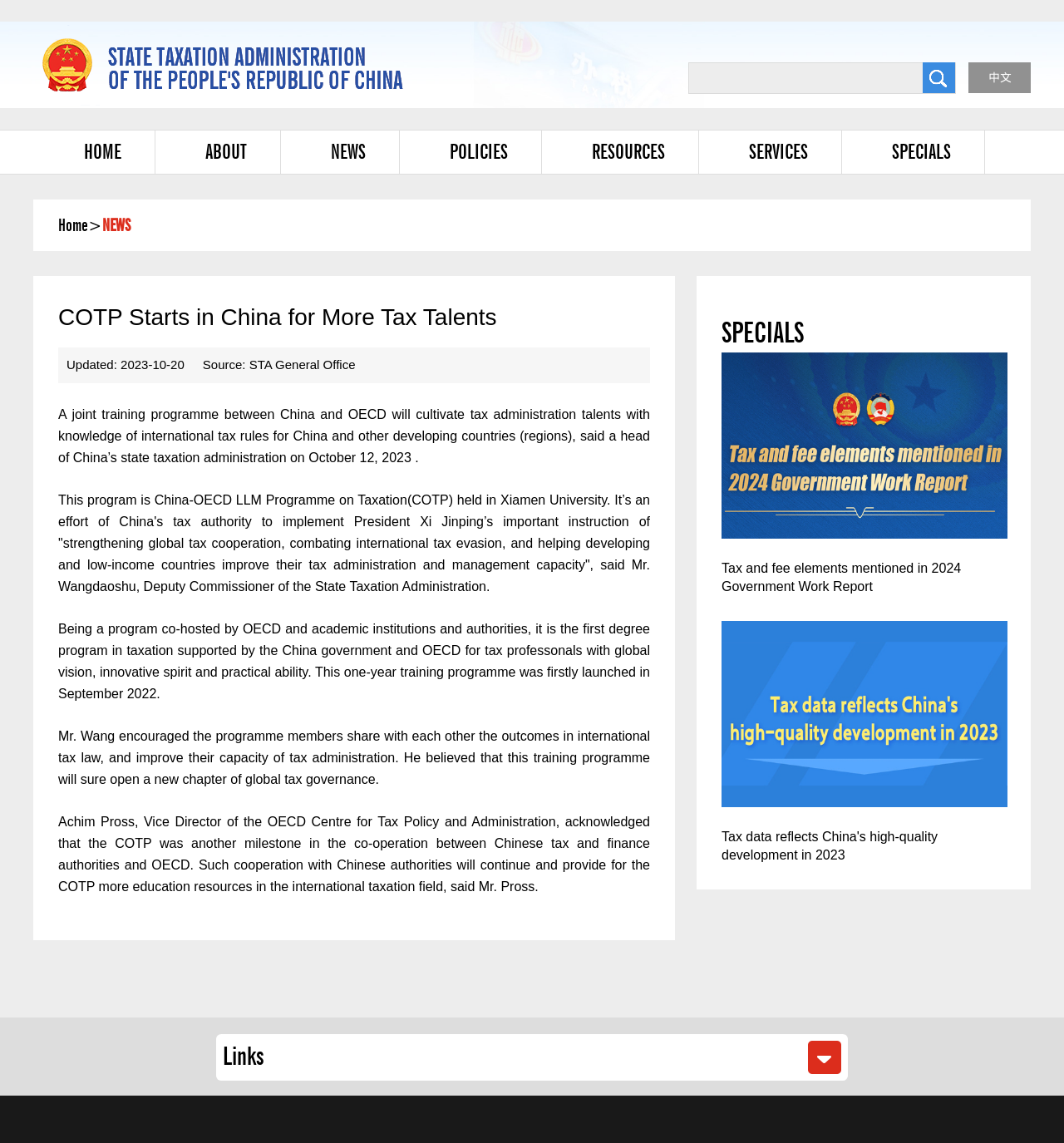Determine the bounding box coordinates for the HTML element described here: "input value="Links" readonly="readonly" value="Links"".

[0.209, 0.907, 0.748, 0.94]